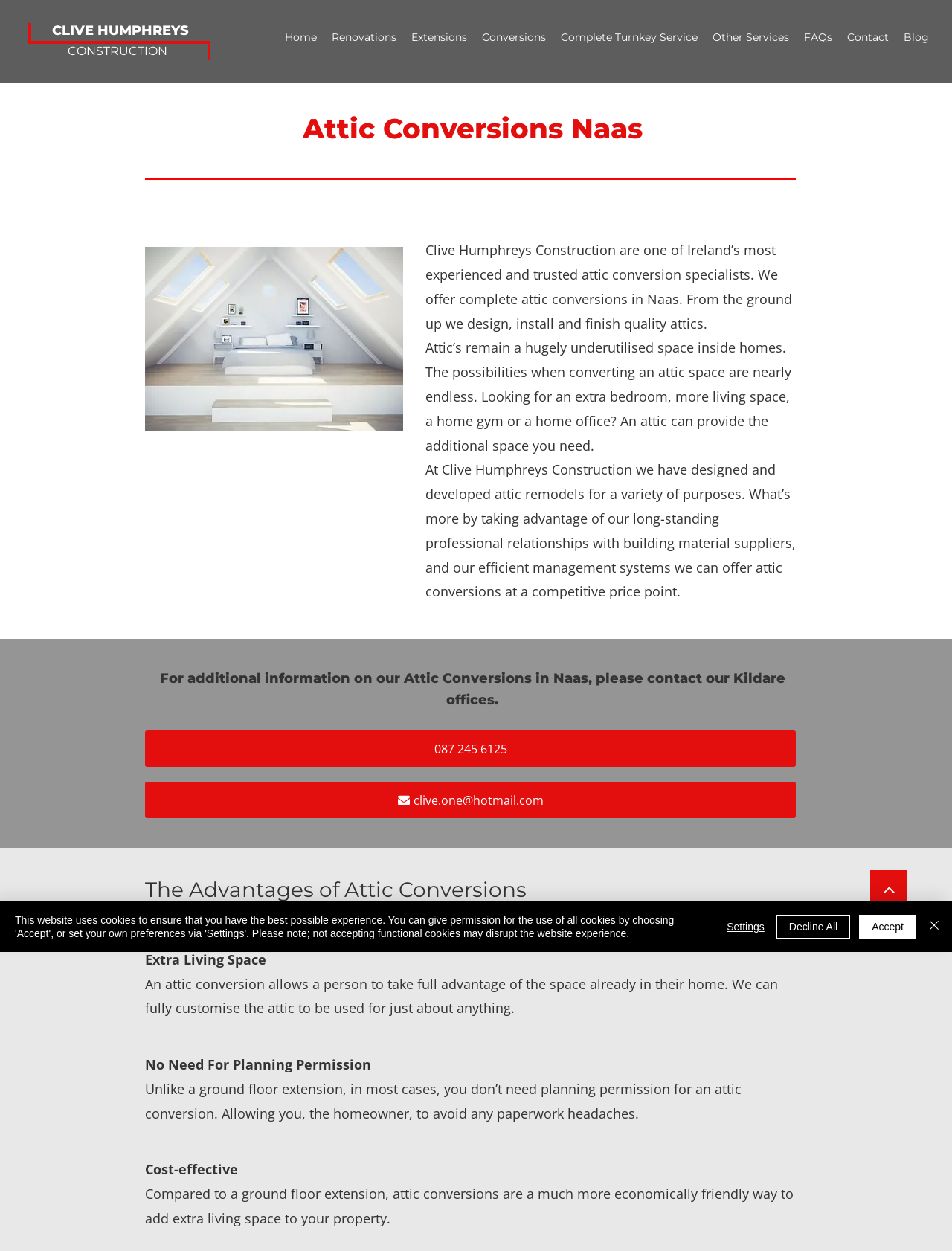What is the main heading displayed on the webpage? Please provide the text.

Attic Conversions Naas